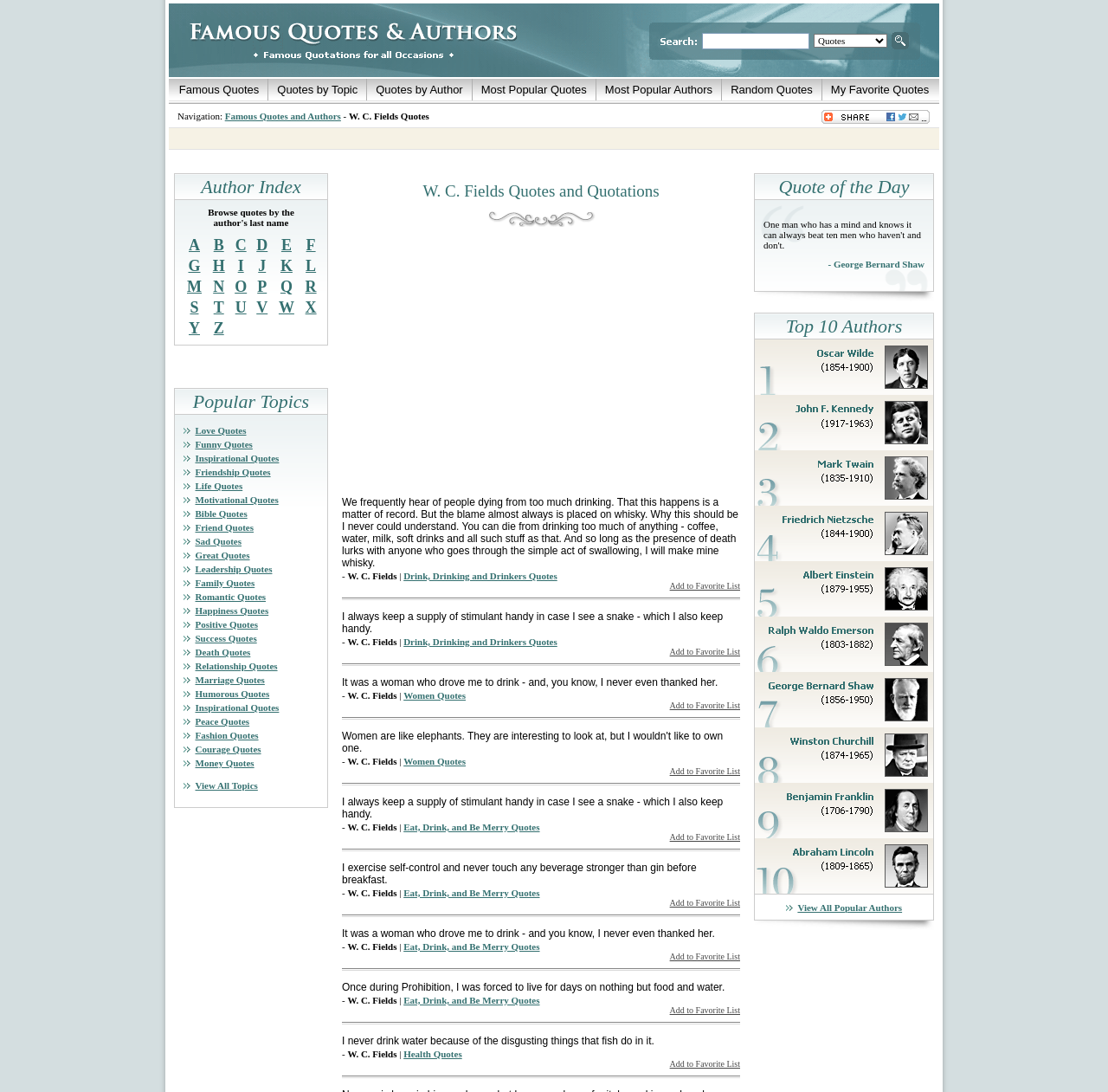Please identify the bounding box coordinates of the area I need to click to accomplish the following instruction: "Search for a quote".

[0.634, 0.03, 0.73, 0.045]